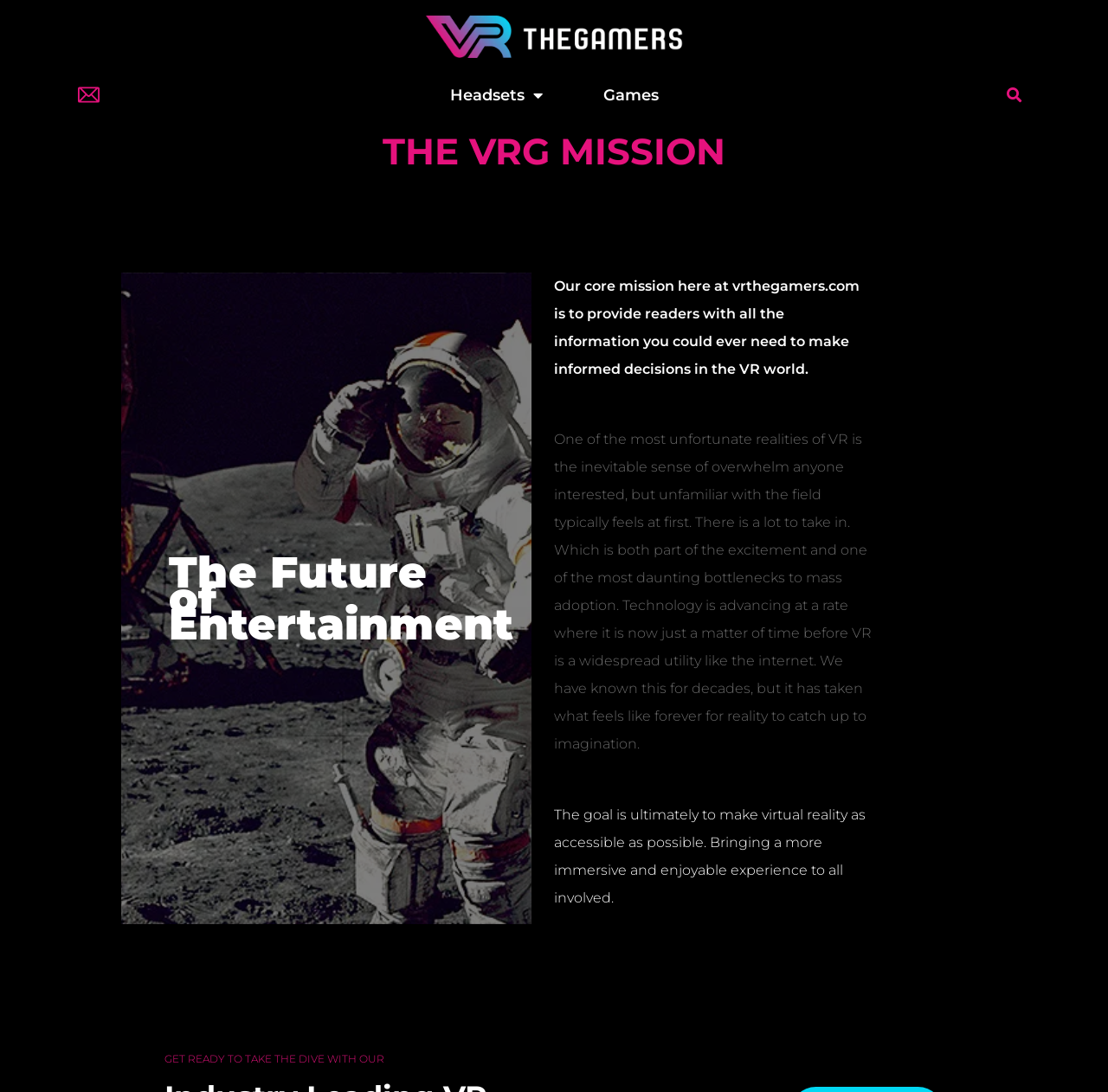Answer succinctly with a single word or phrase:
How many main navigation links are there?

3